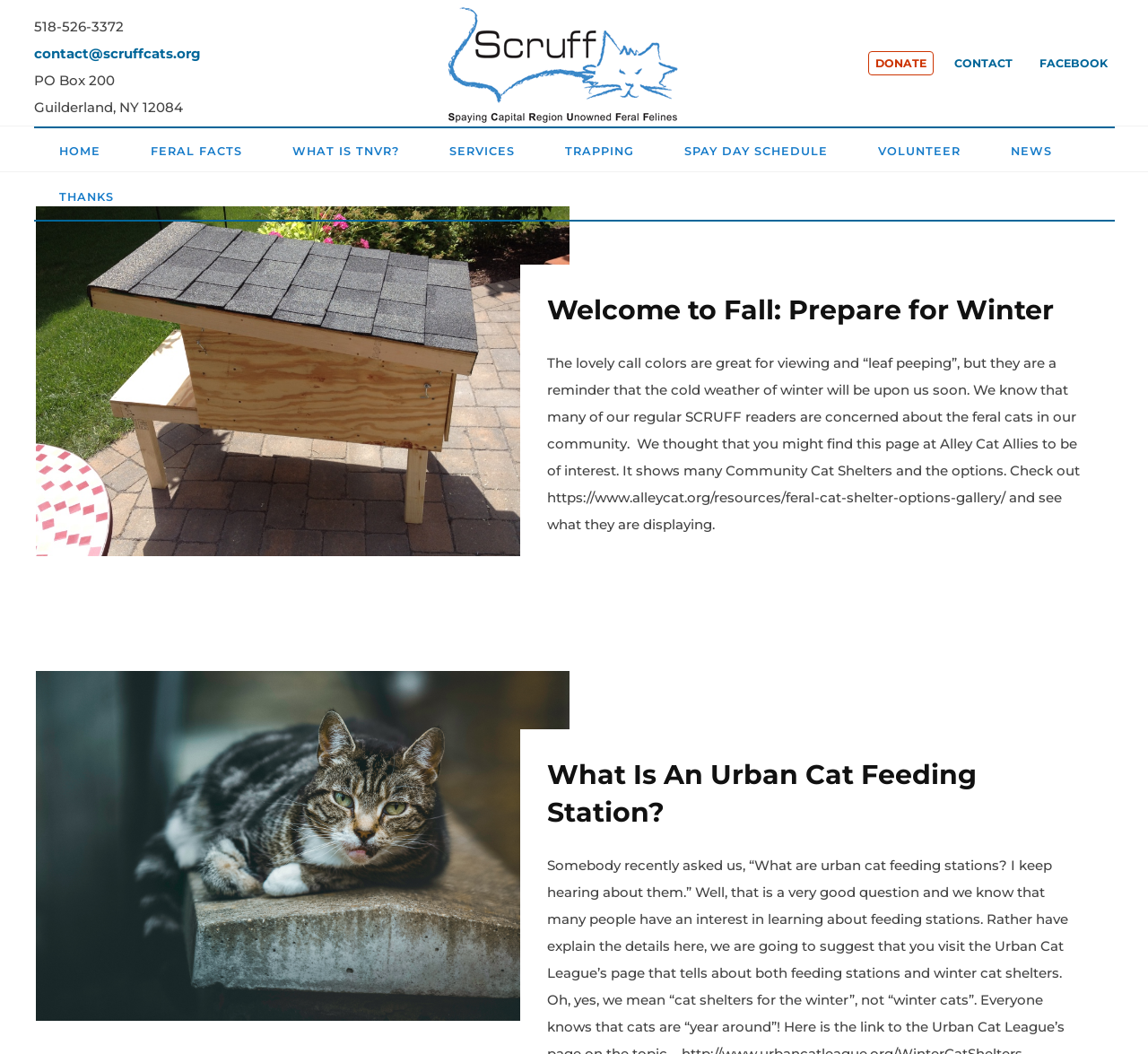Bounding box coordinates are specified in the format (top-left x, top-left y, bottom-right x, bottom-right y). All values are floating point numbers bounded between 0 and 1. Please provide the bounding box coordinate of the region this sentence describes: SERVICES

[0.369, 0.122, 0.47, 0.165]